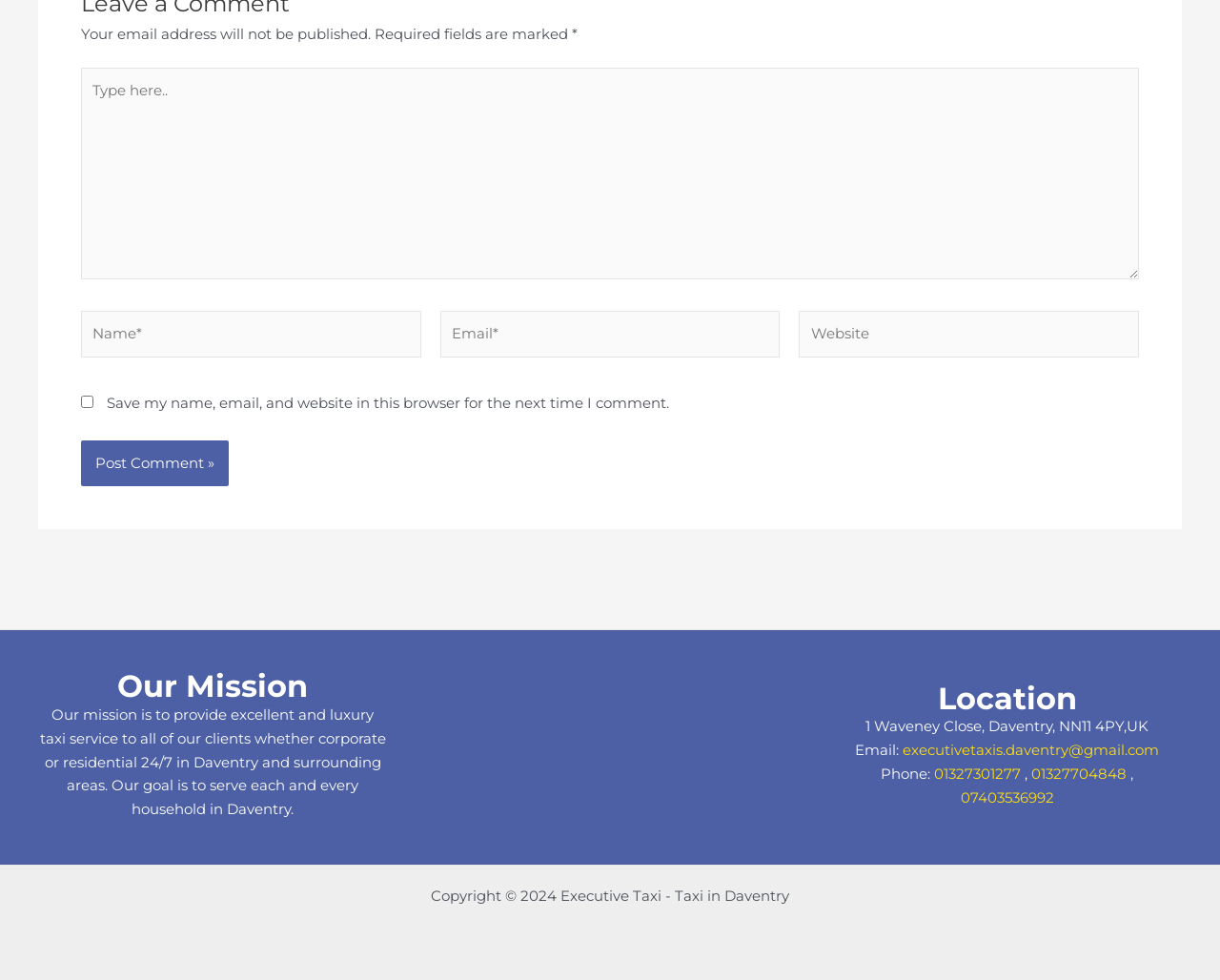What is the company's address?
Please use the image to deliver a detailed and complete answer.

The company's address can be found in the 'Location' section, where it is listed as '1 Waveney Close, Daventry, NN11 4PY, UK'.